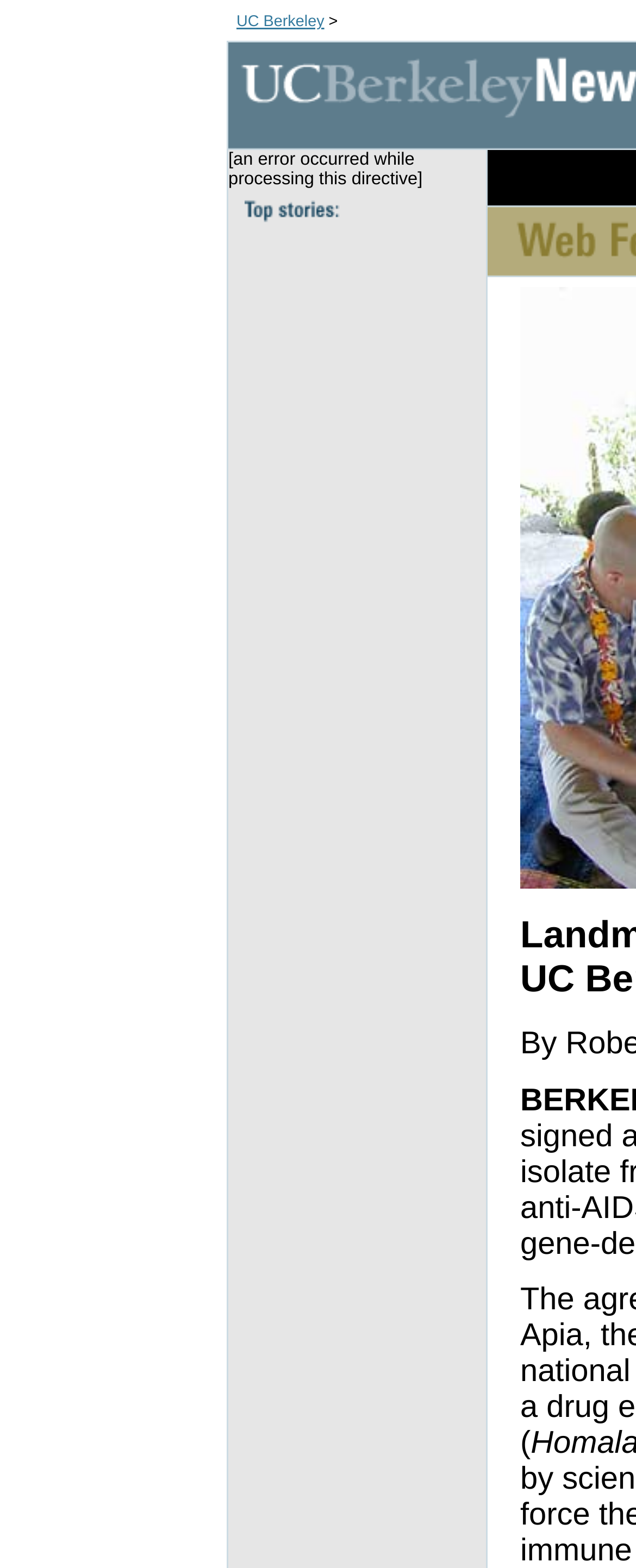Please determine the bounding box of the UI element that matches this description: UC Berkeley. The coordinates should be given as (top-left x, top-left y, bottom-right x, bottom-right y), with all values between 0 and 1.

[0.372, 0.008, 0.51, 0.02]